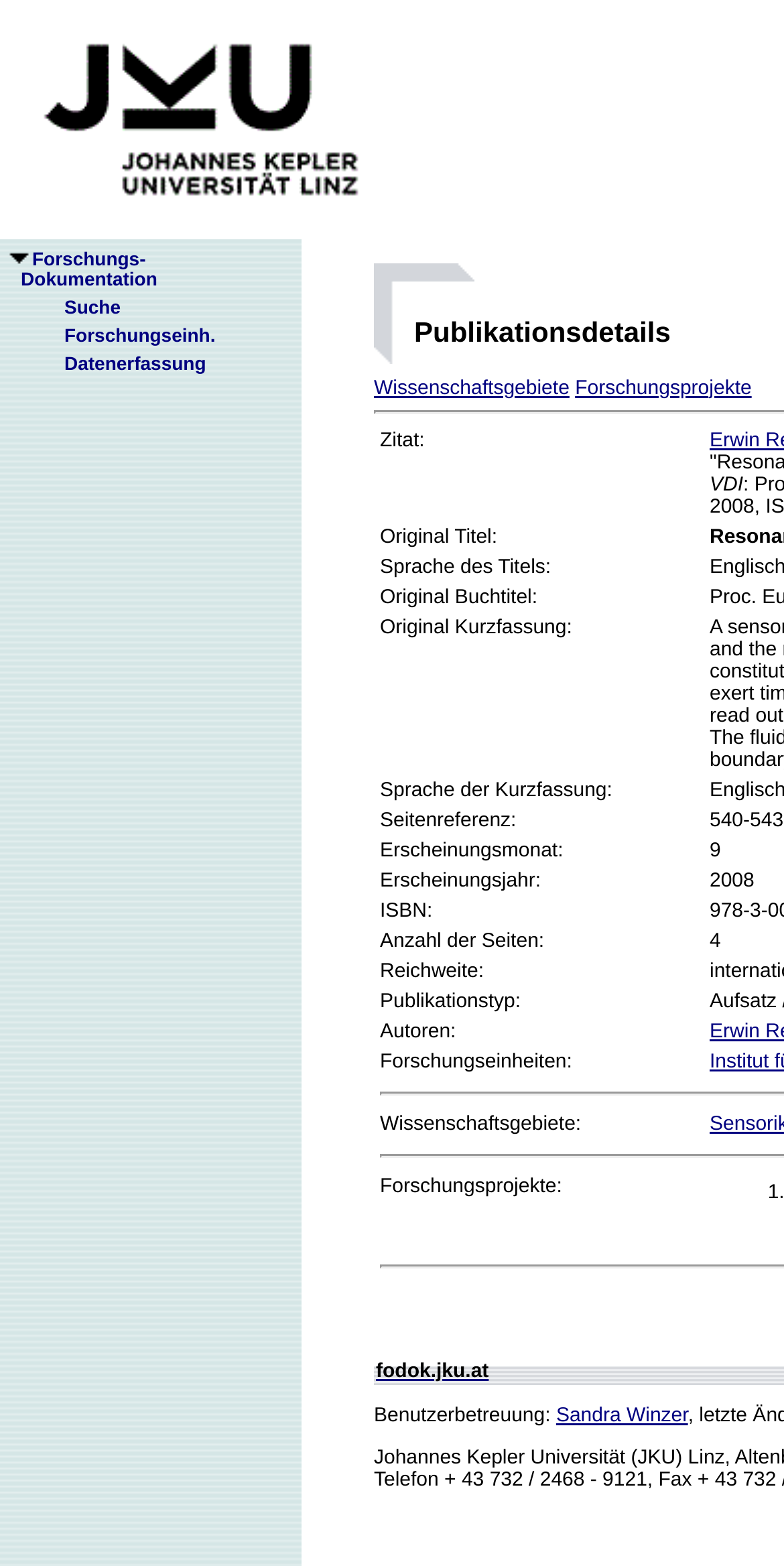How many grid cells are there?
Please use the visual content to give a single word or phrase answer.

17